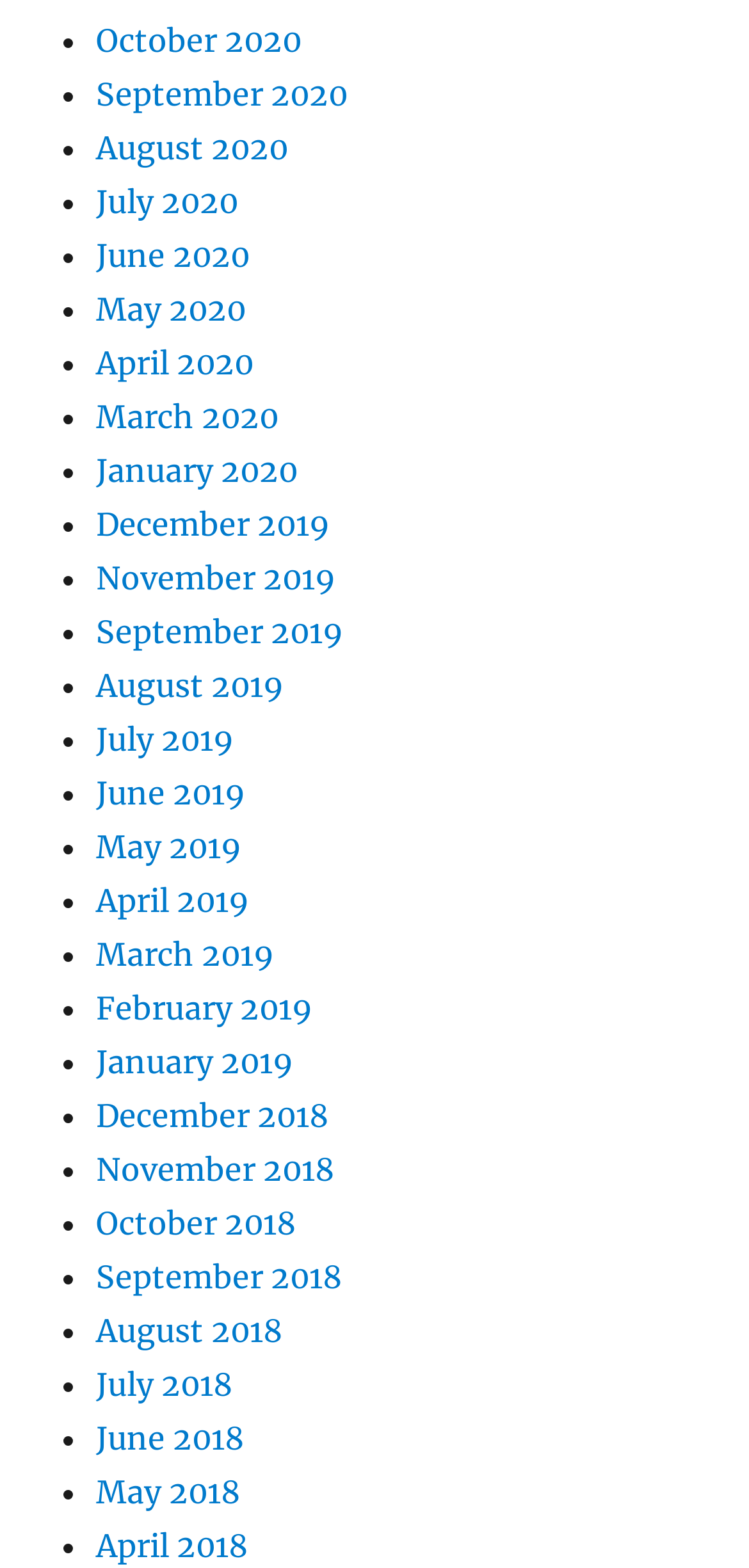Provide the bounding box coordinates for the UI element that is described by this text: "August 2020". The coordinates should be in the form of four float numbers between 0 and 1: [left, top, right, bottom].

[0.128, 0.082, 0.385, 0.107]